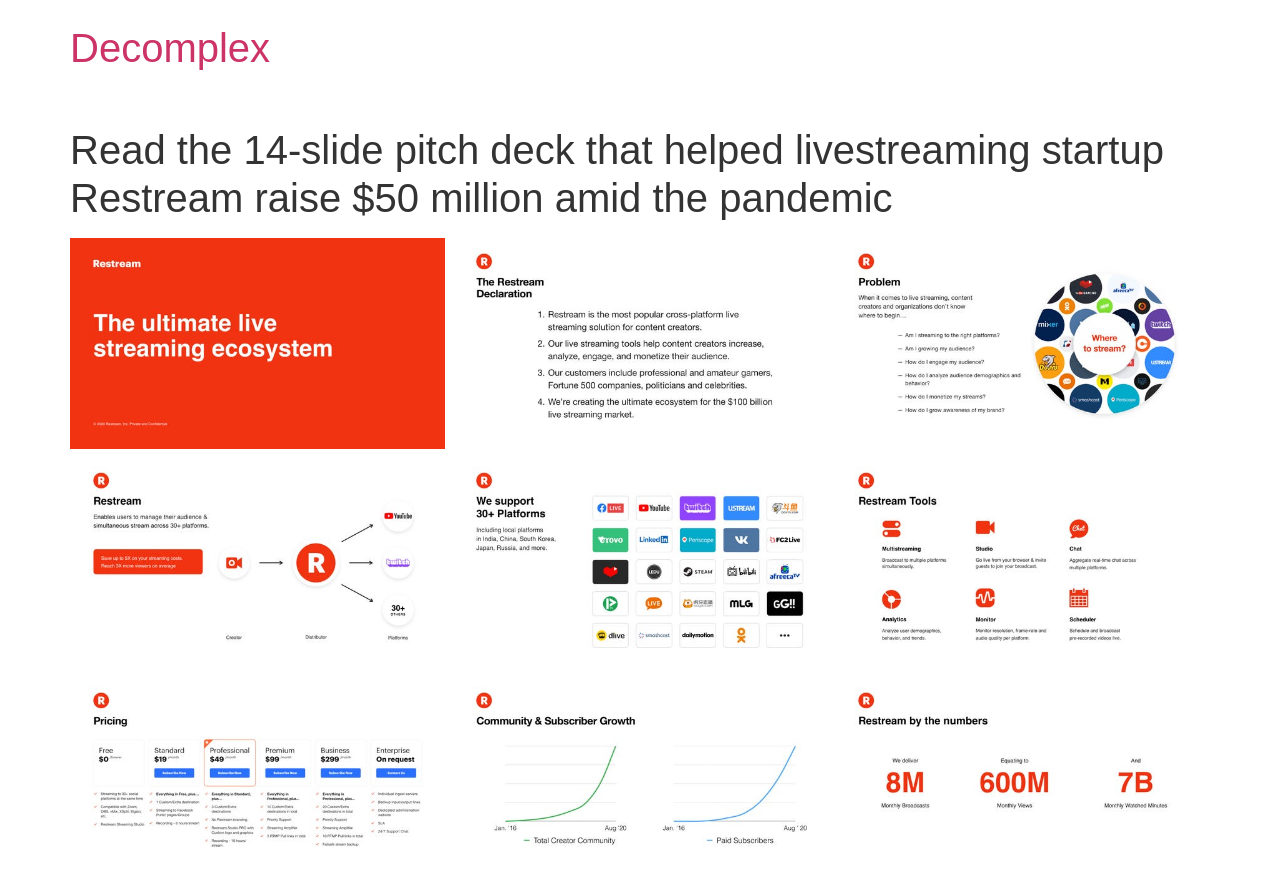Give a detailed account of the webpage, highlighting key information.

The webpage is about an article discussing a 14-slide pitch deck that helped a livestreaming startup, Restream, raise $50 million during the pandemic. 

At the top left of the page, there is a heading that reads "Decomplex", which is also a link. Below this heading, there is a larger header that spans almost the entire width of the page, containing the title of the article, "Read the 14-slide pitch deck that helped livestreaming startup Restream raise $50 million amid the pandemic". 

Below the header, there are three figures or images aligned horizontally, taking up about half of the page's width. These figures are followed by another three figures or images, also aligned horizontally, and positioned below the first row.